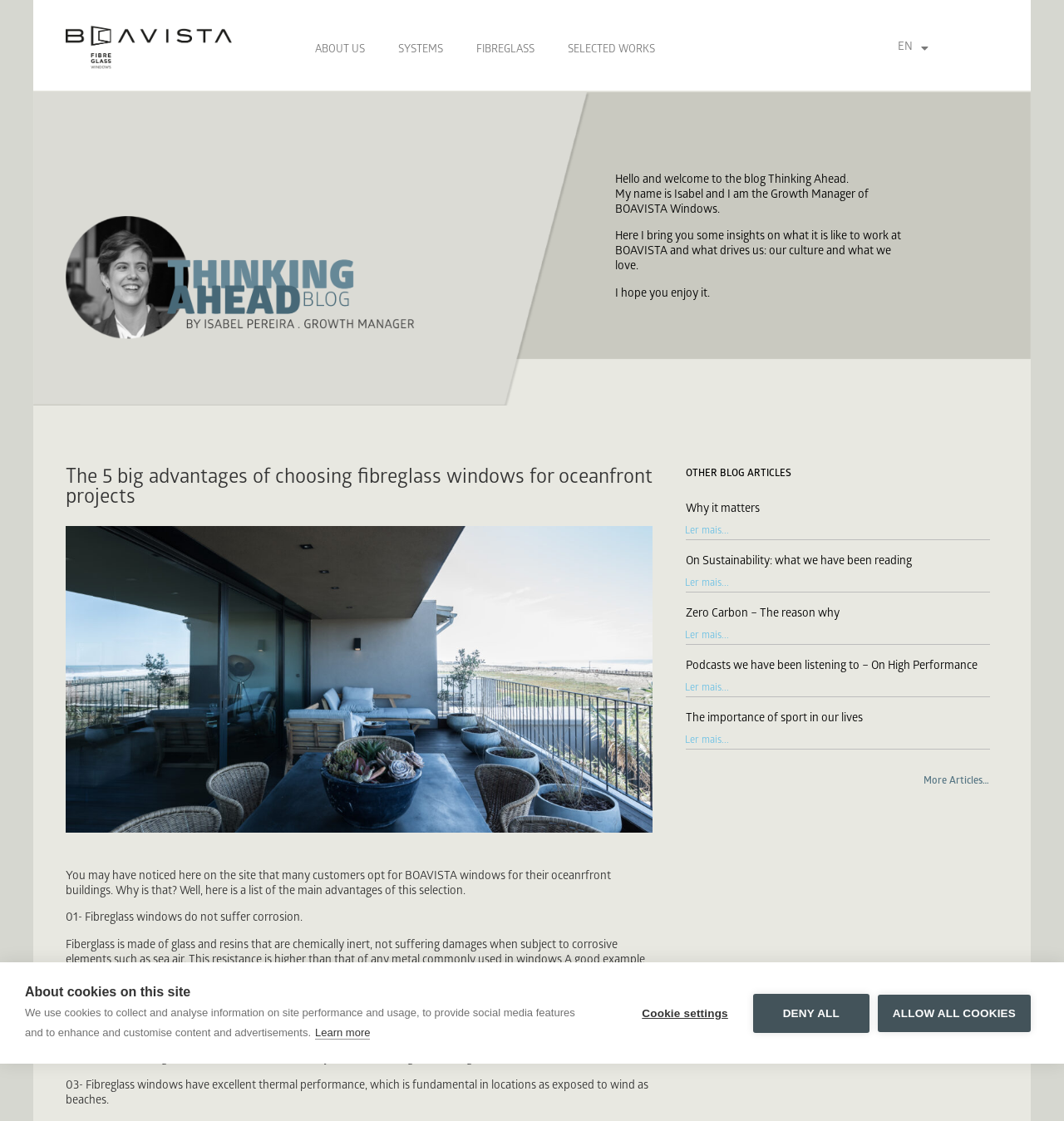Please mark the clickable region by giving the bounding box coordinates needed to complete this instruction: "Click the 'FIBREGLASS' link".

[0.432, 0.028, 0.518, 0.062]